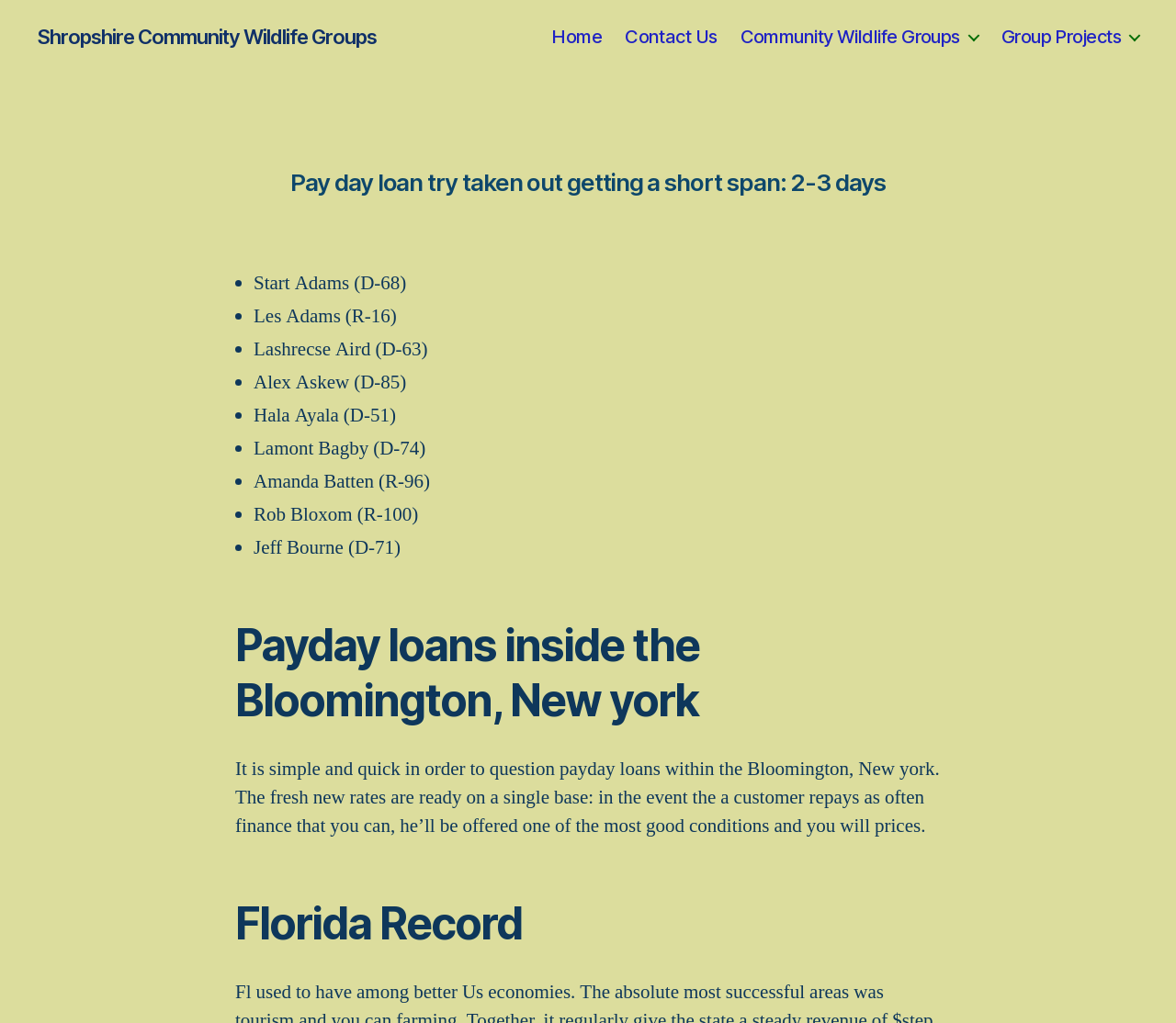Respond with a single word or phrase to the following question: What is the location mentioned in the webpage?

Bloomington, New York